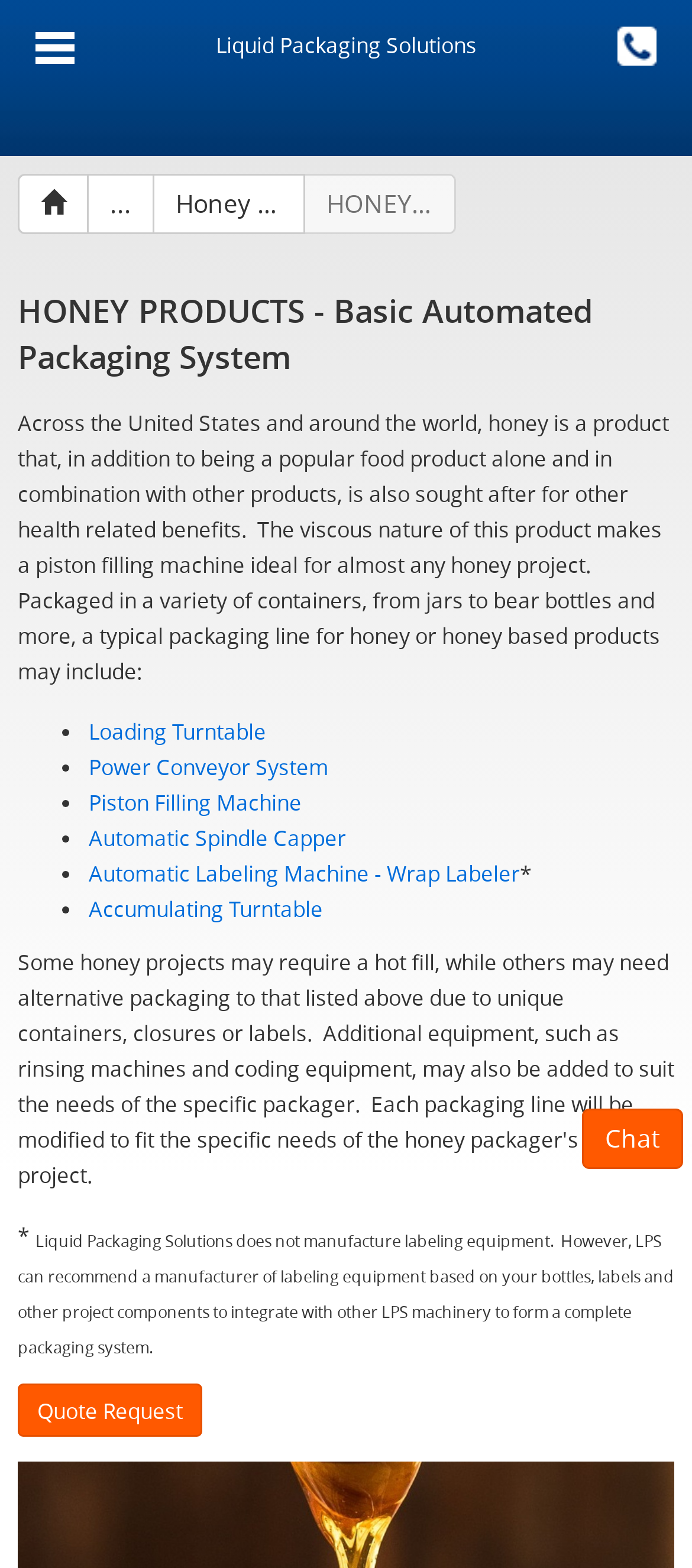Give a one-word or short phrase answer to this question: 
What type of product is being packaged?

Honey